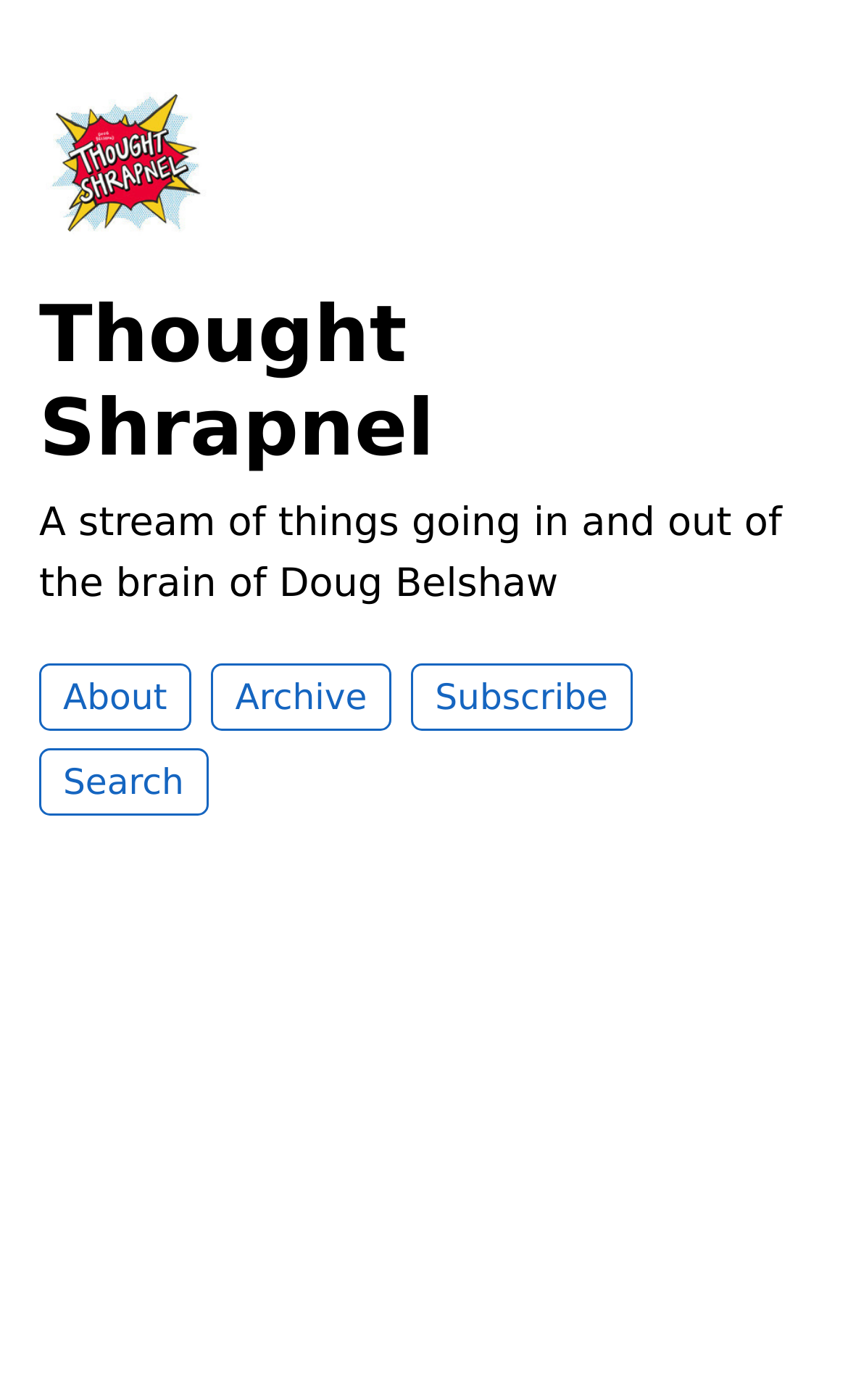Create a detailed description of the webpage's content and layout.

The webpage is titled "Deadspin | Thought Shrapnel" and appears to be a personal blog or profile page. At the top left, there is a profile photo of Thought Shrapnel, which is a circular image. Below the profile photo, the heading "Thought Shrapnel" is prominently displayed. 

To the right of the heading, there is a brief description of the blog, stating that it is "A stream of things going in and out of the brain of Doug Belshaw". 

Below the description, there are four links arranged horizontally: "About", "Archive", "Subscribe", and "Search". The "About" link is located at the far left, while the "Search" link is at the far right. The "Archive" and "Subscribe" links are positioned in between, with the "Archive" link slightly to the left of center and the "Subscribe" link slightly to the right of center.